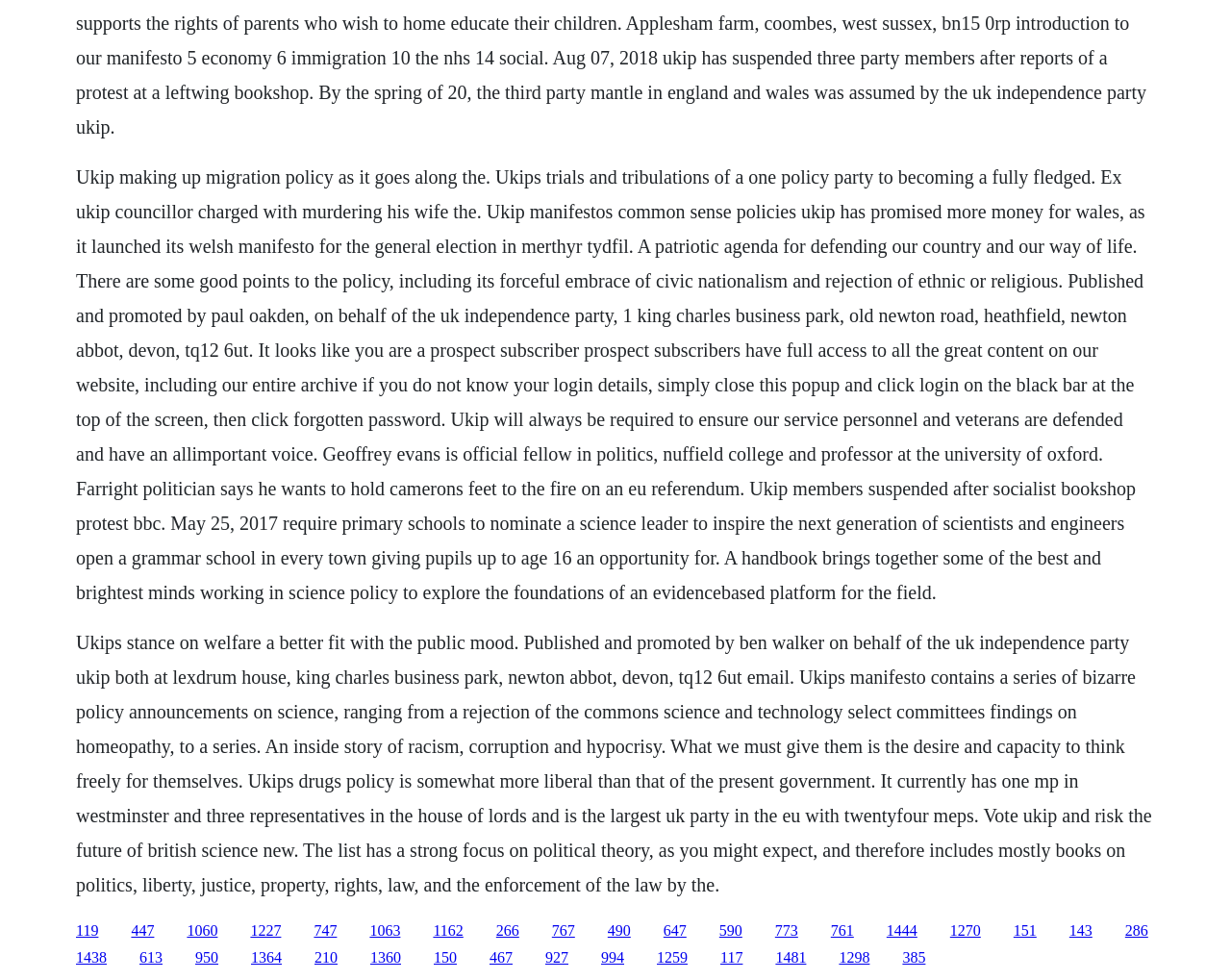Determine the bounding box coordinates of the section I need to click to execute the following instruction: "Visit the page about Ukip's drugs policy". Provide the coordinates as four float numbers between 0 and 1, i.e., [left, top, right, bottom].

[0.203, 0.941, 0.228, 0.957]